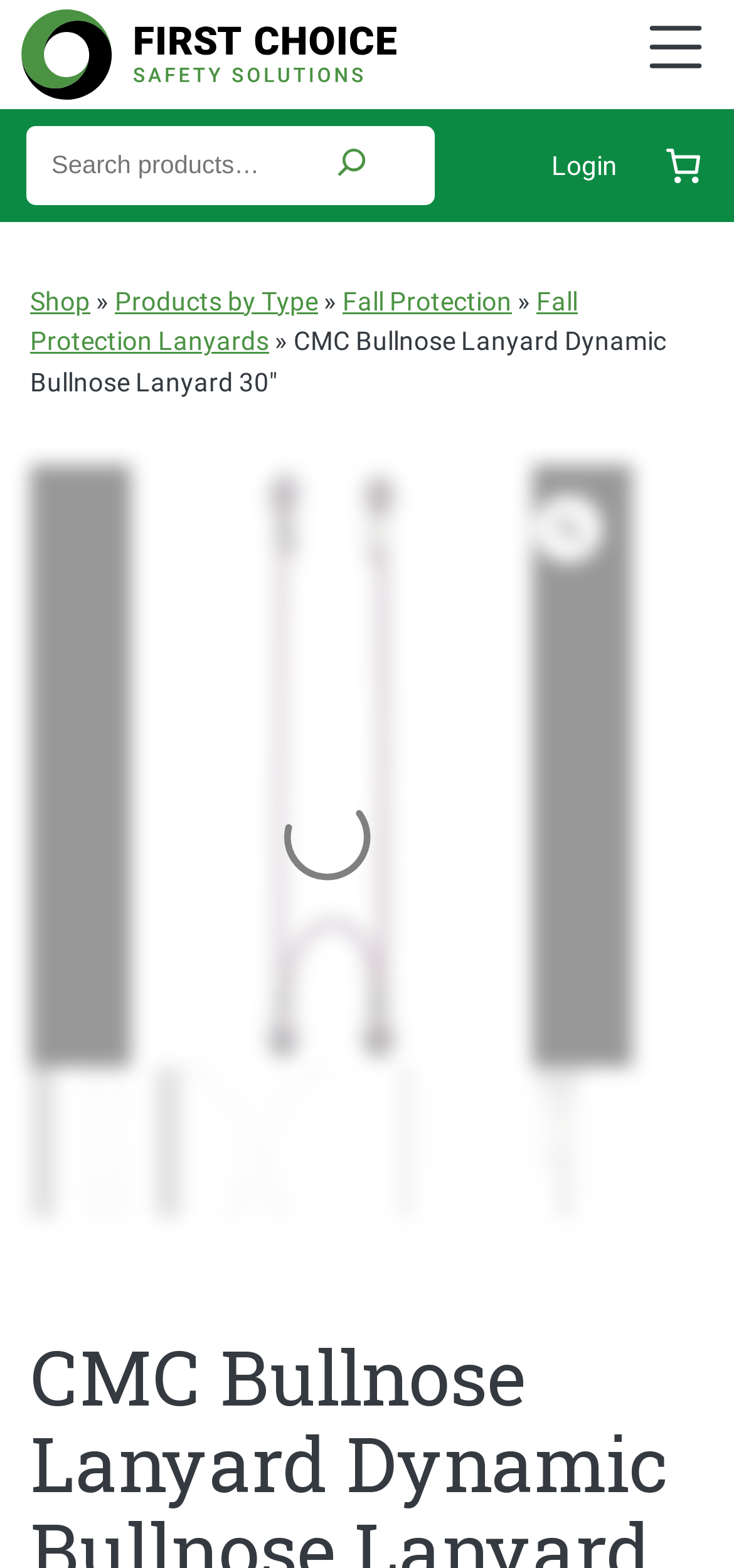Answer the following inquiry with a single word or phrase:
What is the name of the product on this page?

CMC Bullnose Lanyard Dynamic Bullnose Lanyard 30"